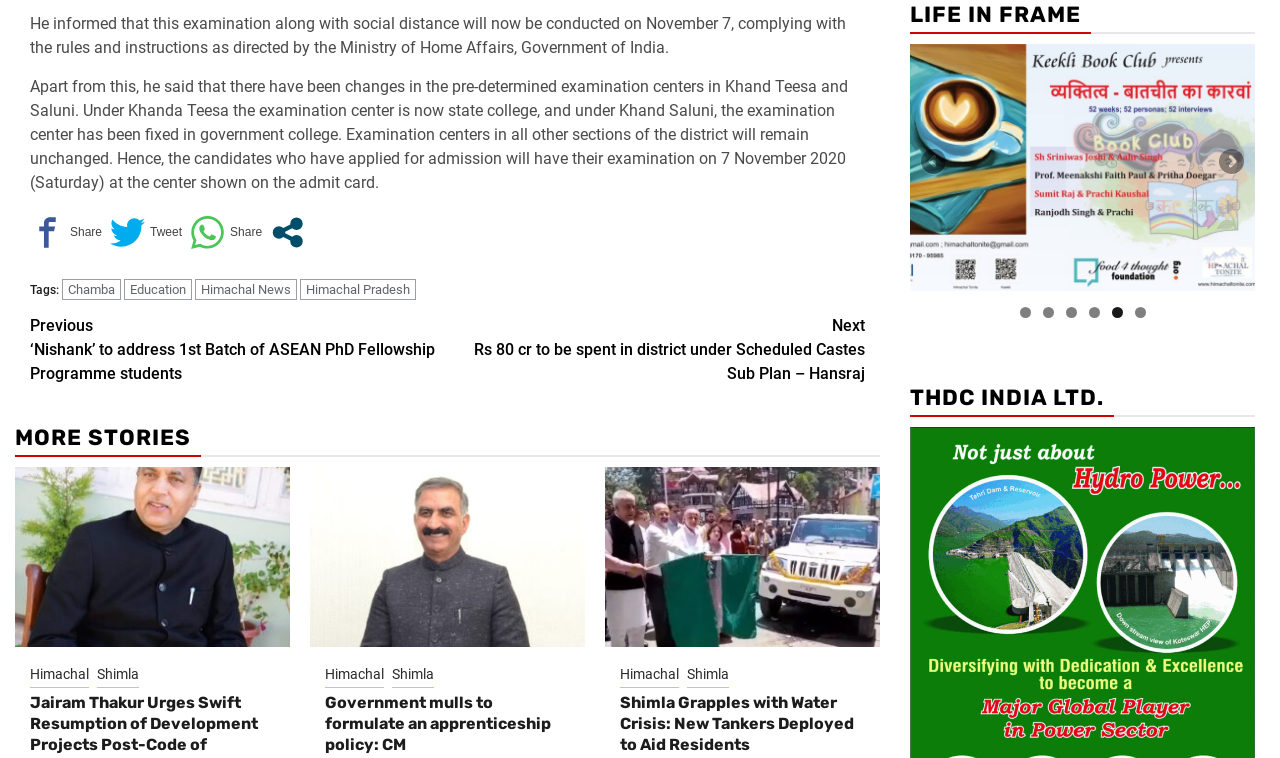Please identify the bounding box coordinates of the clickable region that I should interact with to perform the following instruction: "Read more about 'Government mulls to formulate an apprenticeship policy: CM'". The coordinates should be expressed as four float numbers between 0 and 1, i.e., [left, top, right, bottom].

[0.254, 0.915, 0.43, 0.995]